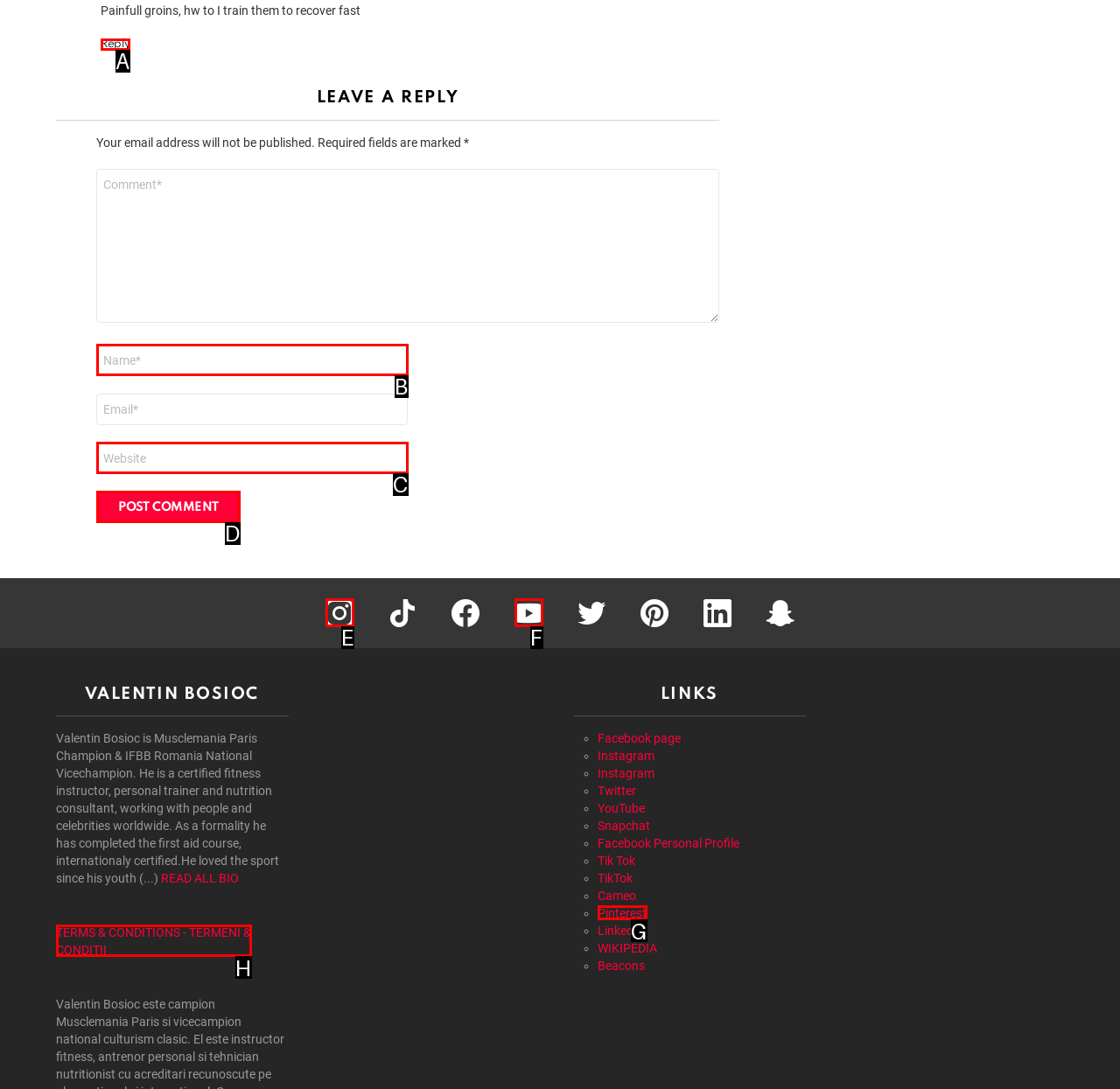From the given choices, determine which HTML element aligns with the description: instagram Respond with the letter of the appropriate option.

E